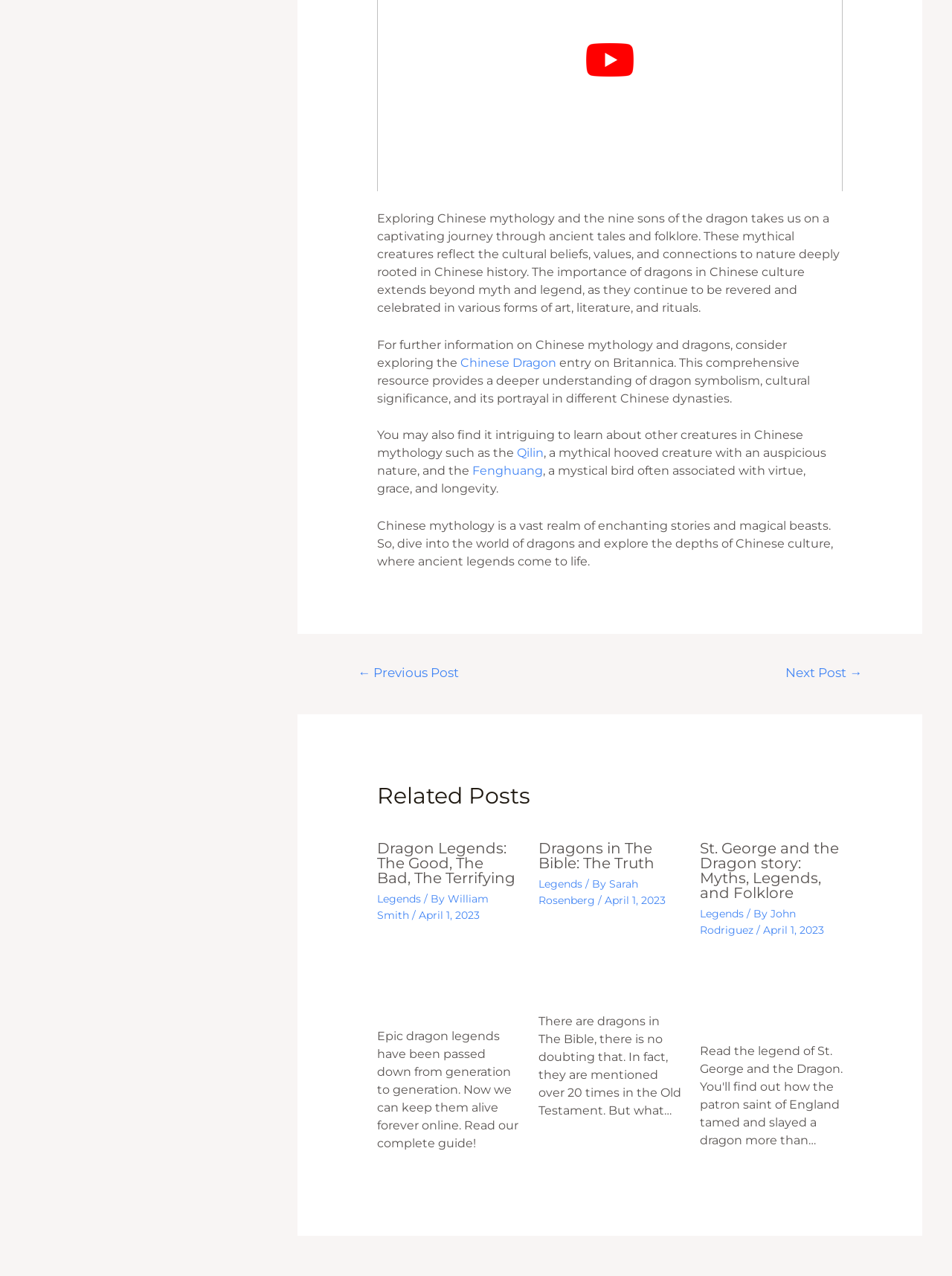What is the name of the saint associated with a dragon story?
Provide a one-word or short-phrase answer based on the image.

St. George